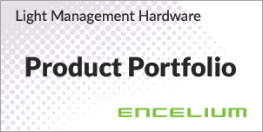Where is the Encelium logo located?
Please provide a single word or phrase as your answer based on the screenshot.

Bottom right